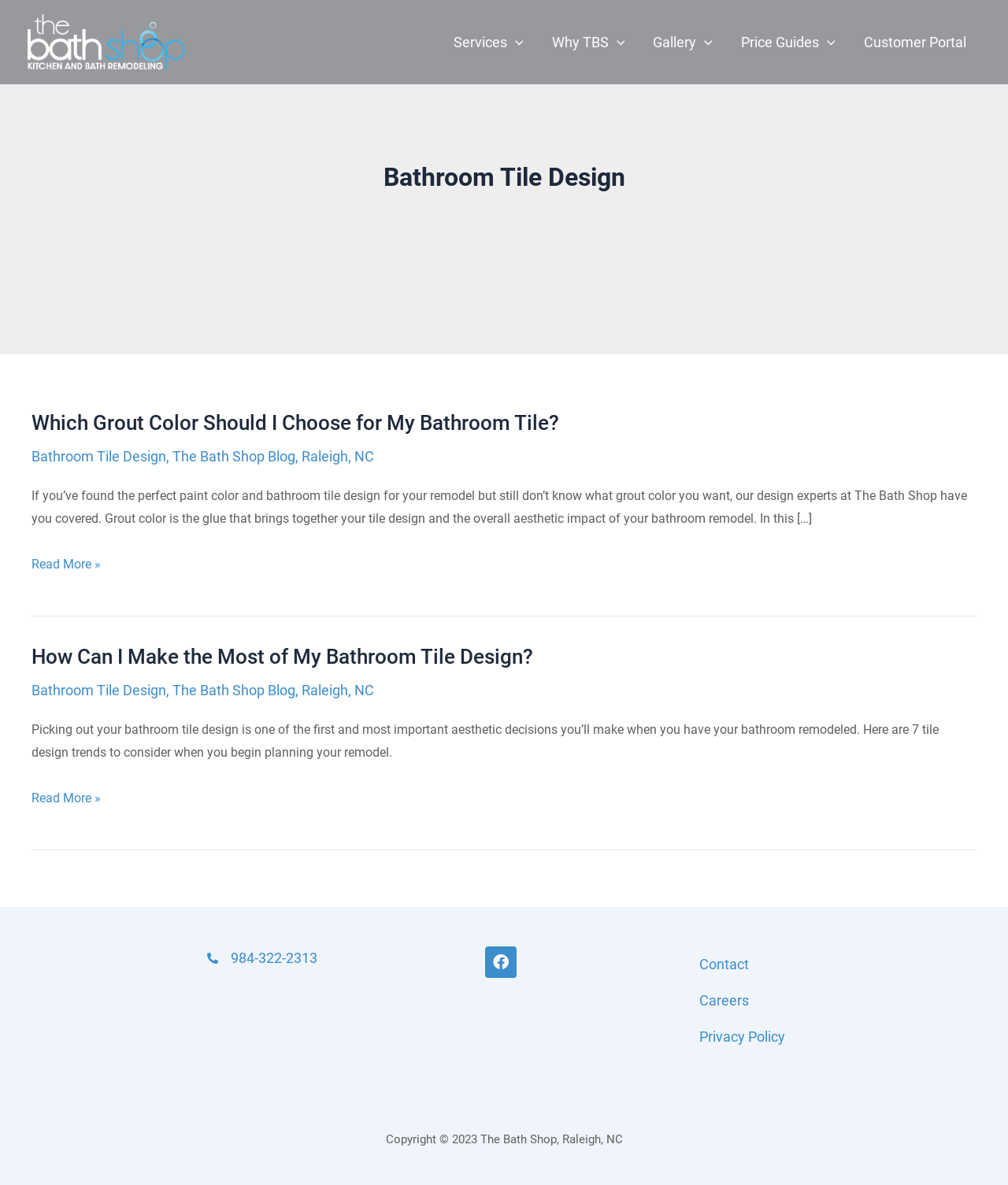Identify the bounding box of the UI element described as follows: "aria-label="The Bath Shop"". Provide the coordinates as four float numbers in the range of 0 to 1 [left, top, right, bottom].

[0.027, 0.028, 0.184, 0.041]